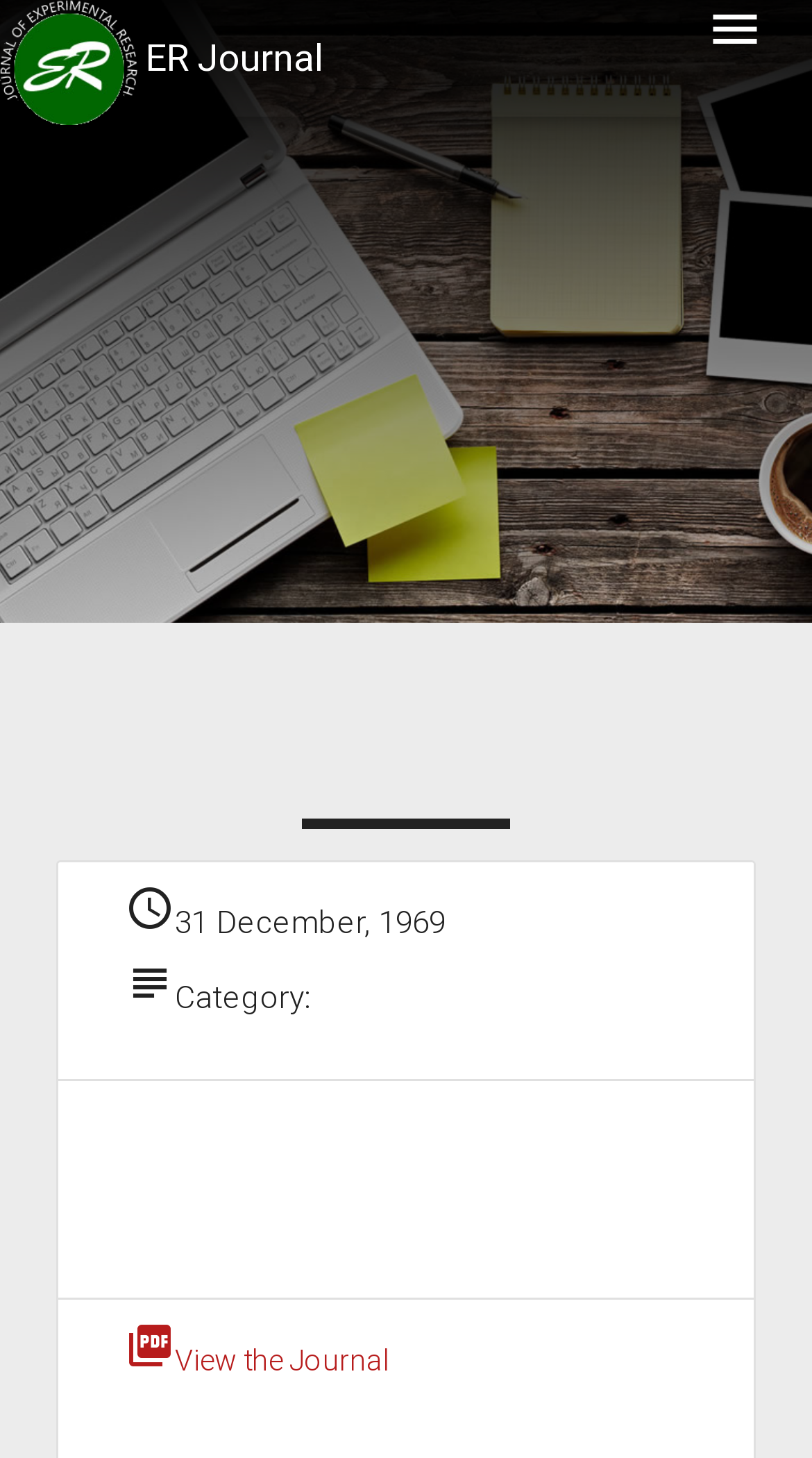What is the category of the journal?
Please respond to the question with as much detail as possible.

The category of the journal can be found in the StaticText element with the text 'Category:', which is located below the 'access_time' element.